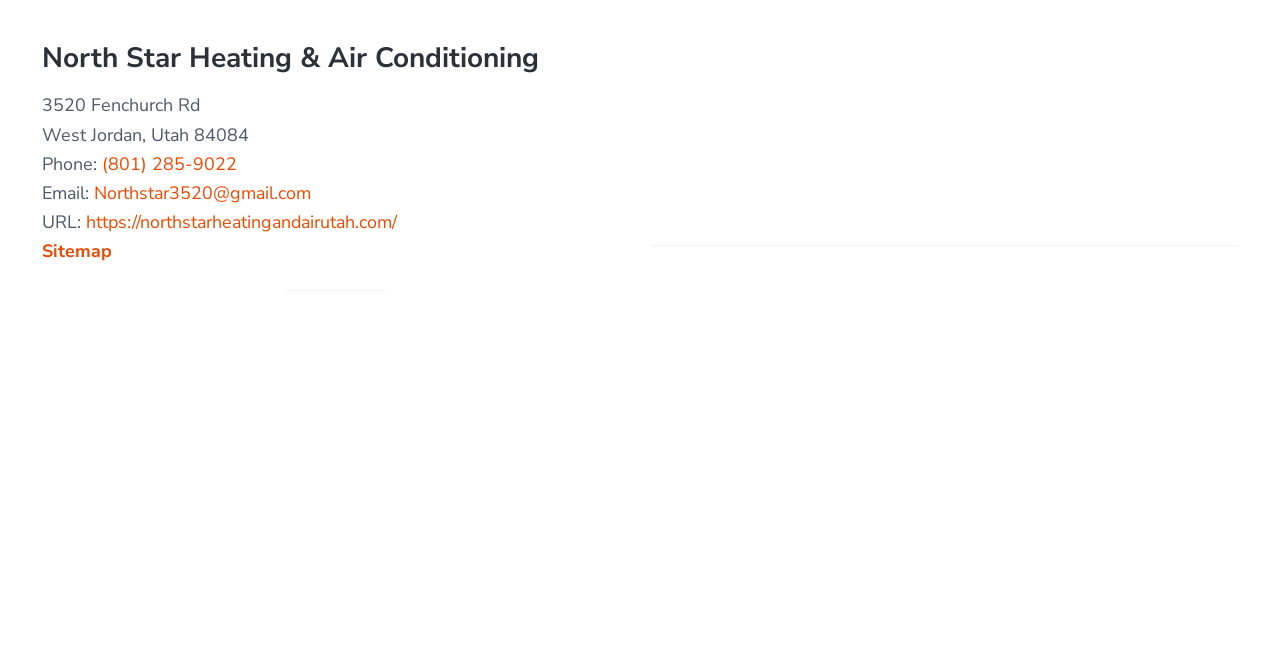Bounding box coordinates must be specified in the format (top-left x, top-left y, bottom-right x, bottom-right y). All values should be floating point numbers between 0 and 1. What are the bounding box coordinates of the UI element described as: Sitemap

[0.032, 0.363, 0.087, 0.4]